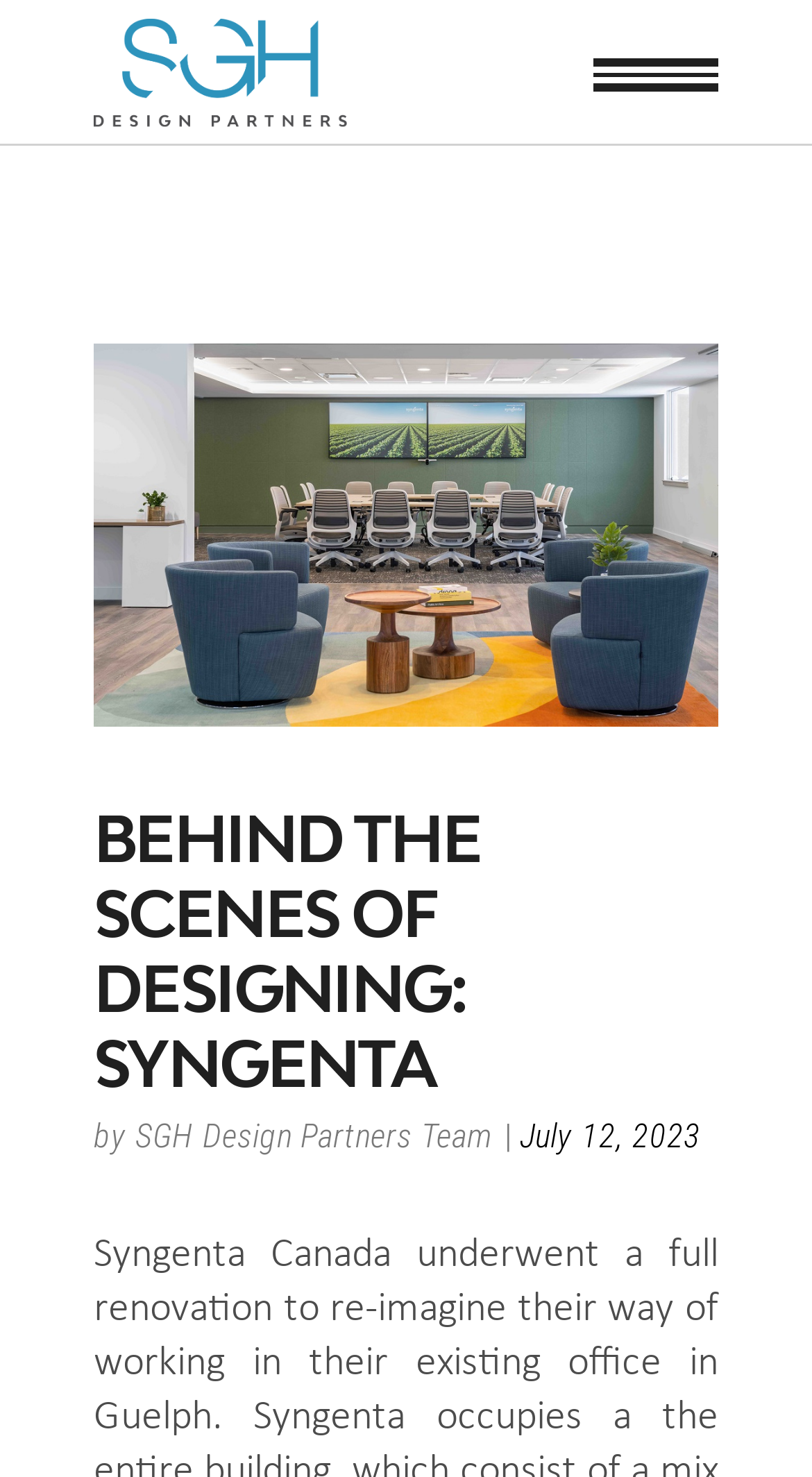What is the logo on the top left? Analyze the screenshot and reply with just one word or a short phrase.

Mobile Logo